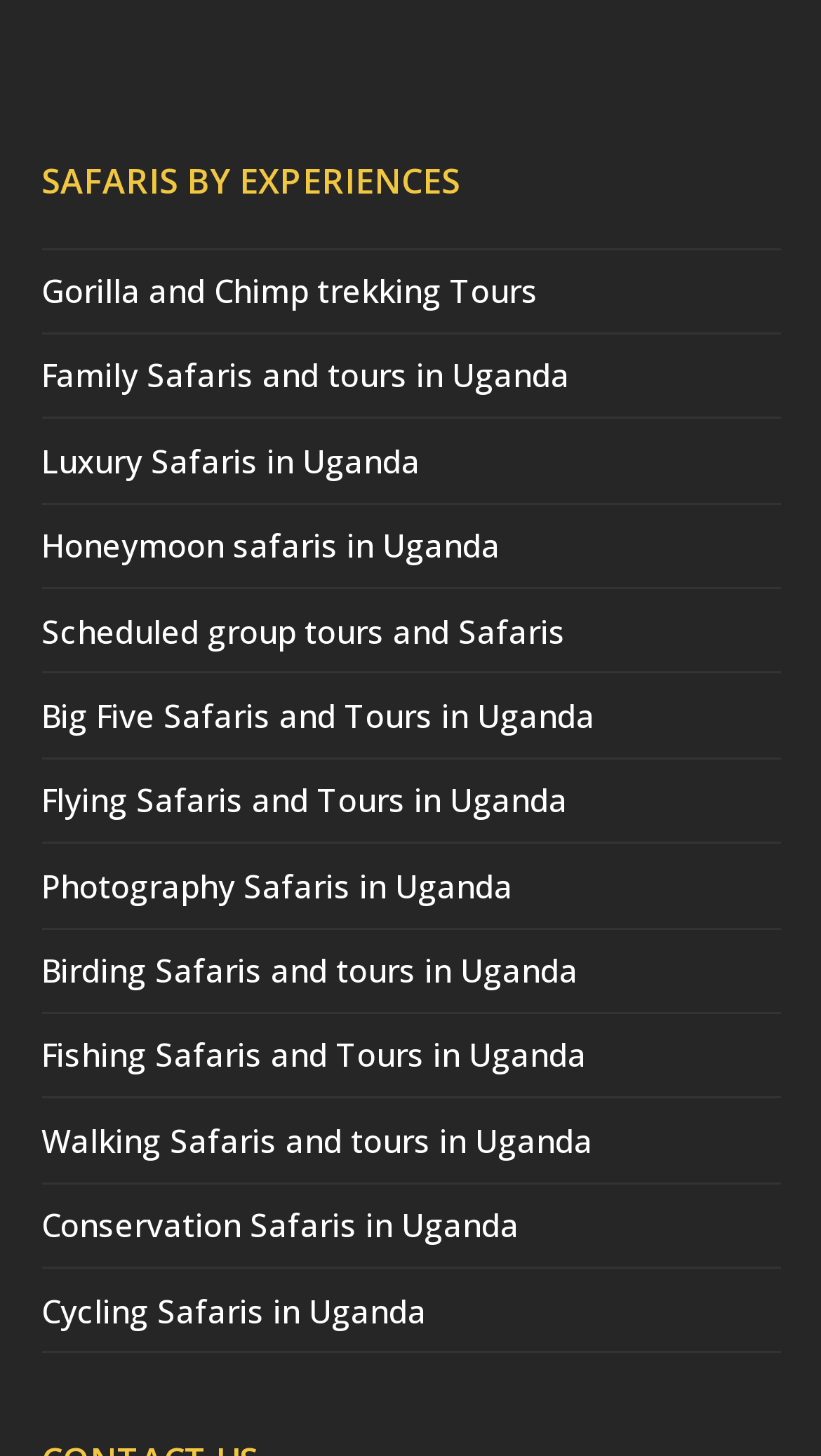Are there any luxury safari tour options?
Please answer the question with a single word or phrase, referencing the image.

Yes